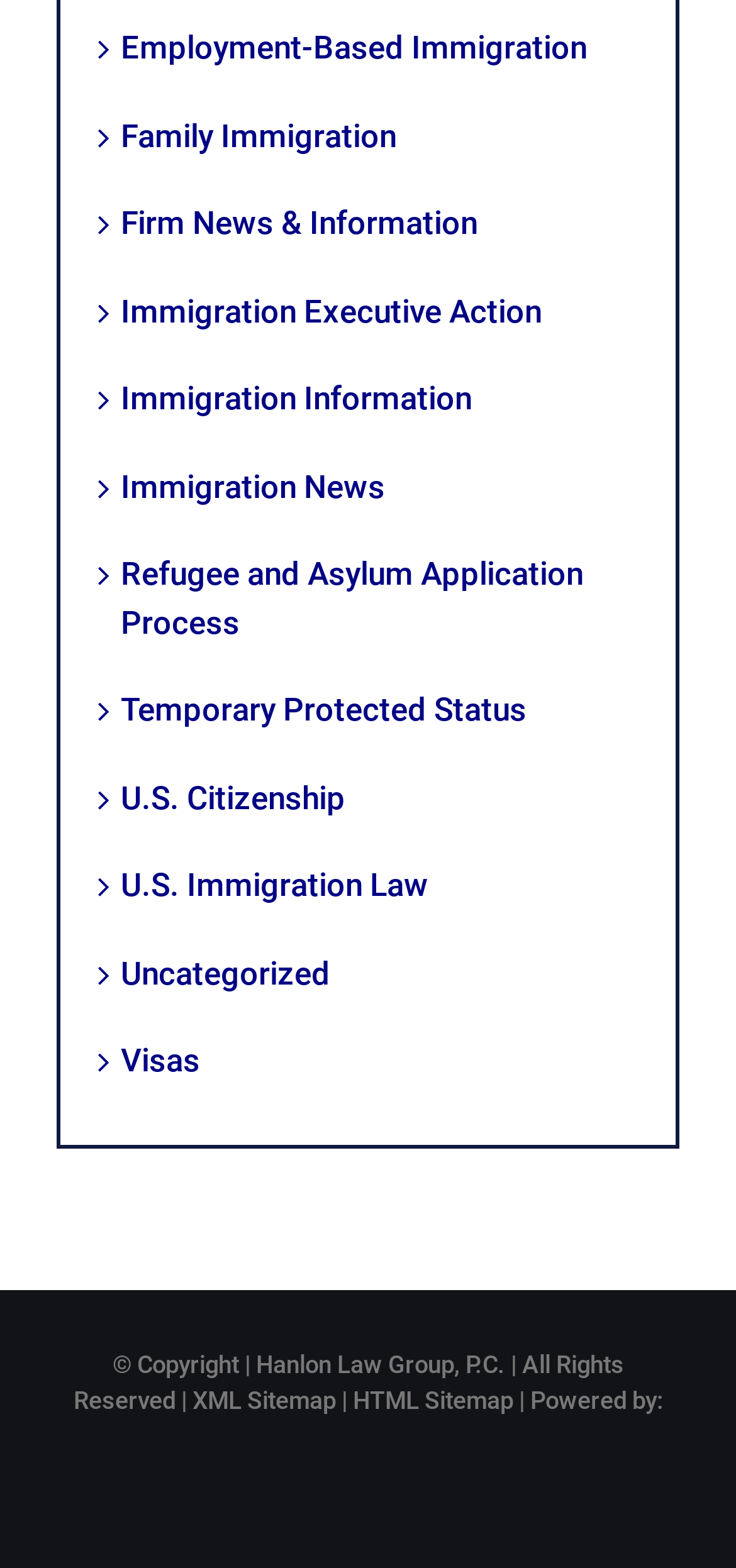What is the relationship between the firm and the sitemap?
Using the picture, provide a one-word or short phrase answer.

The firm provides the sitemap